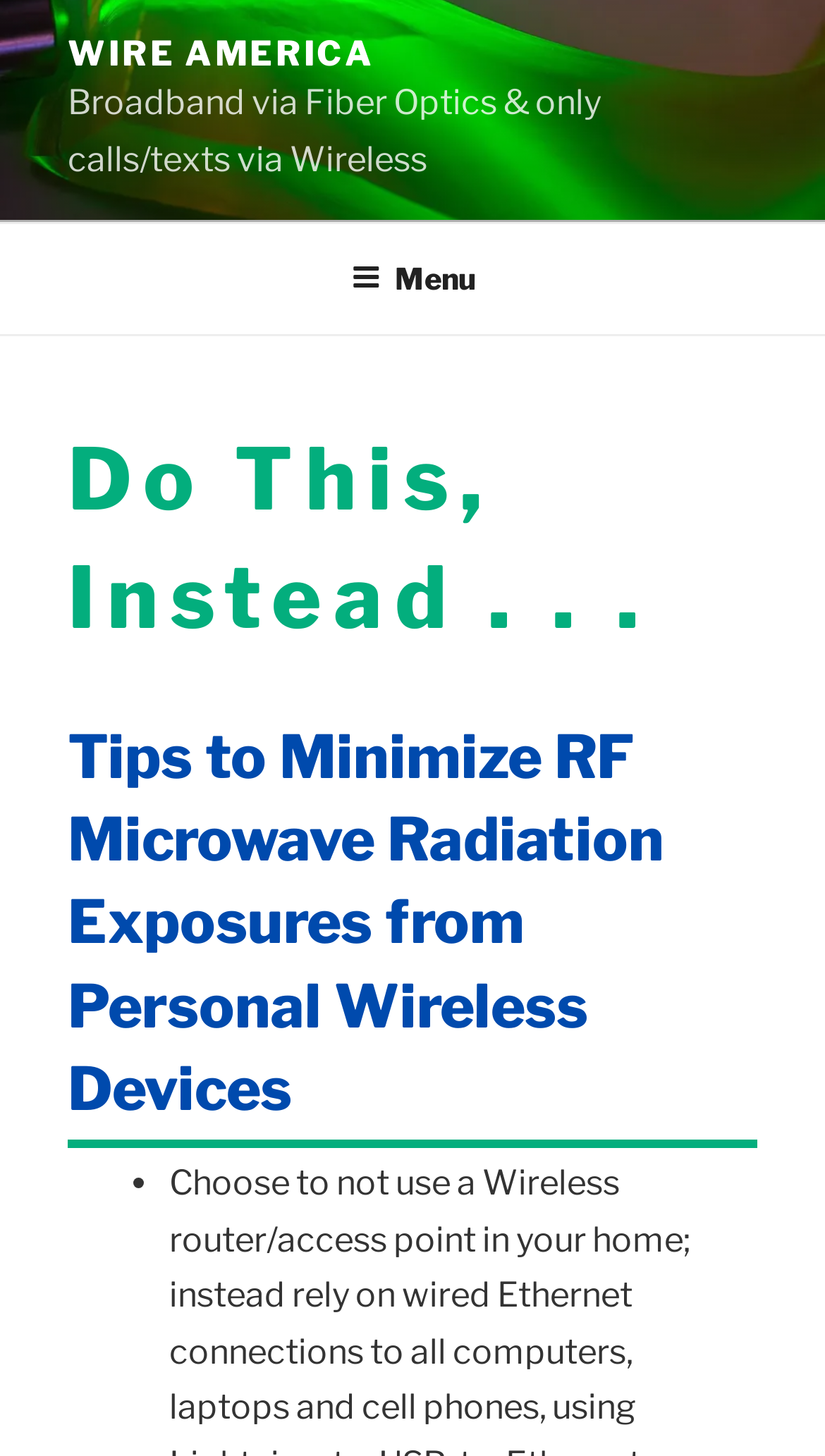Answer the question below with a single word or a brief phrase: 
What type of broadband is mentioned on the webpage?

Fiber Optics